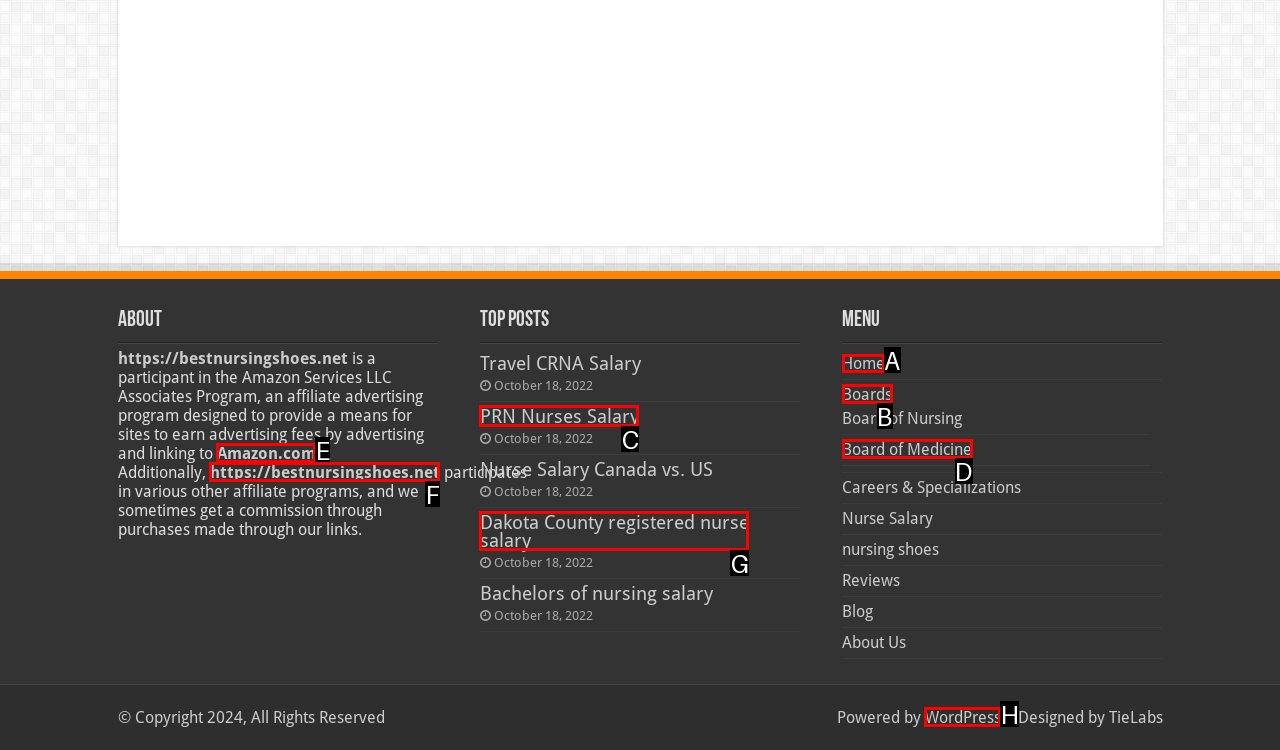Tell me which UI element to click to fulfill the given task: Go to the 'Home' page. Respond with the letter of the correct option directly.

A